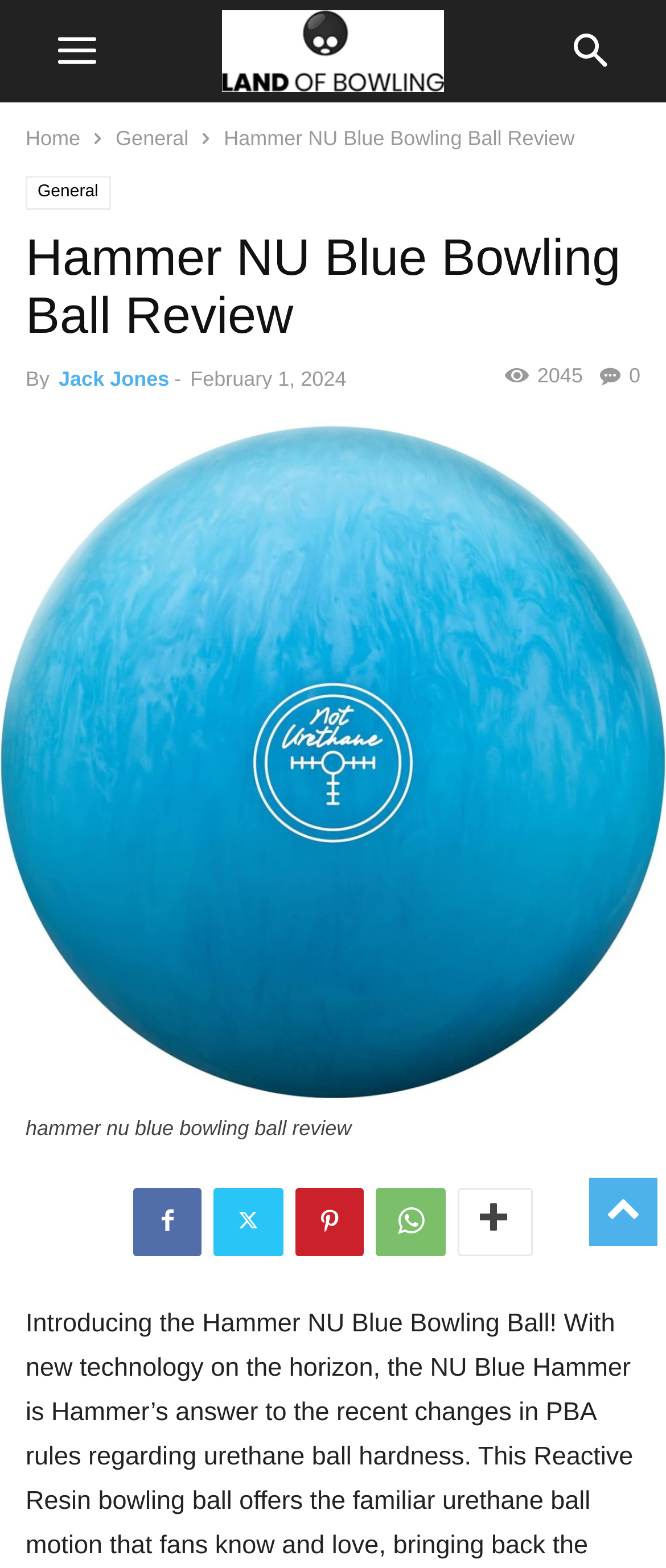Could you identify the text that serves as the heading for this webpage?

Hammer NU Blue Bowling Ball Review